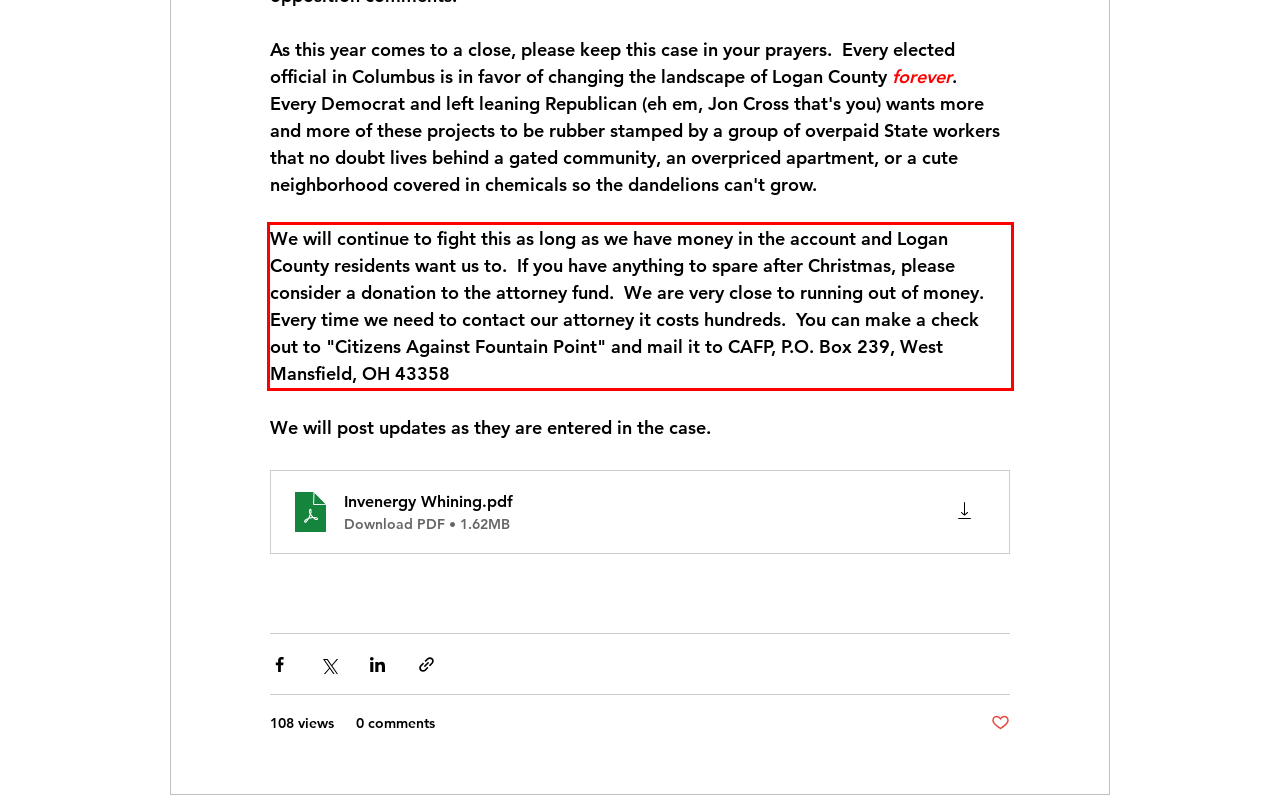Please look at the webpage screenshot and extract the text enclosed by the red bounding box.

We will continue to fight this as long as we have money in the account and Logan County residents want us to. If you have anything to spare after Christmas, please consider a donation to the attorney fund. We are very close to running out of money. Every time we need to contact our attorney it costs hundreds. You can make a check out to "Citizens Against Fountain Point" and mail it to CAFP, P.O. Box 239, West Mansfield, OH 43358